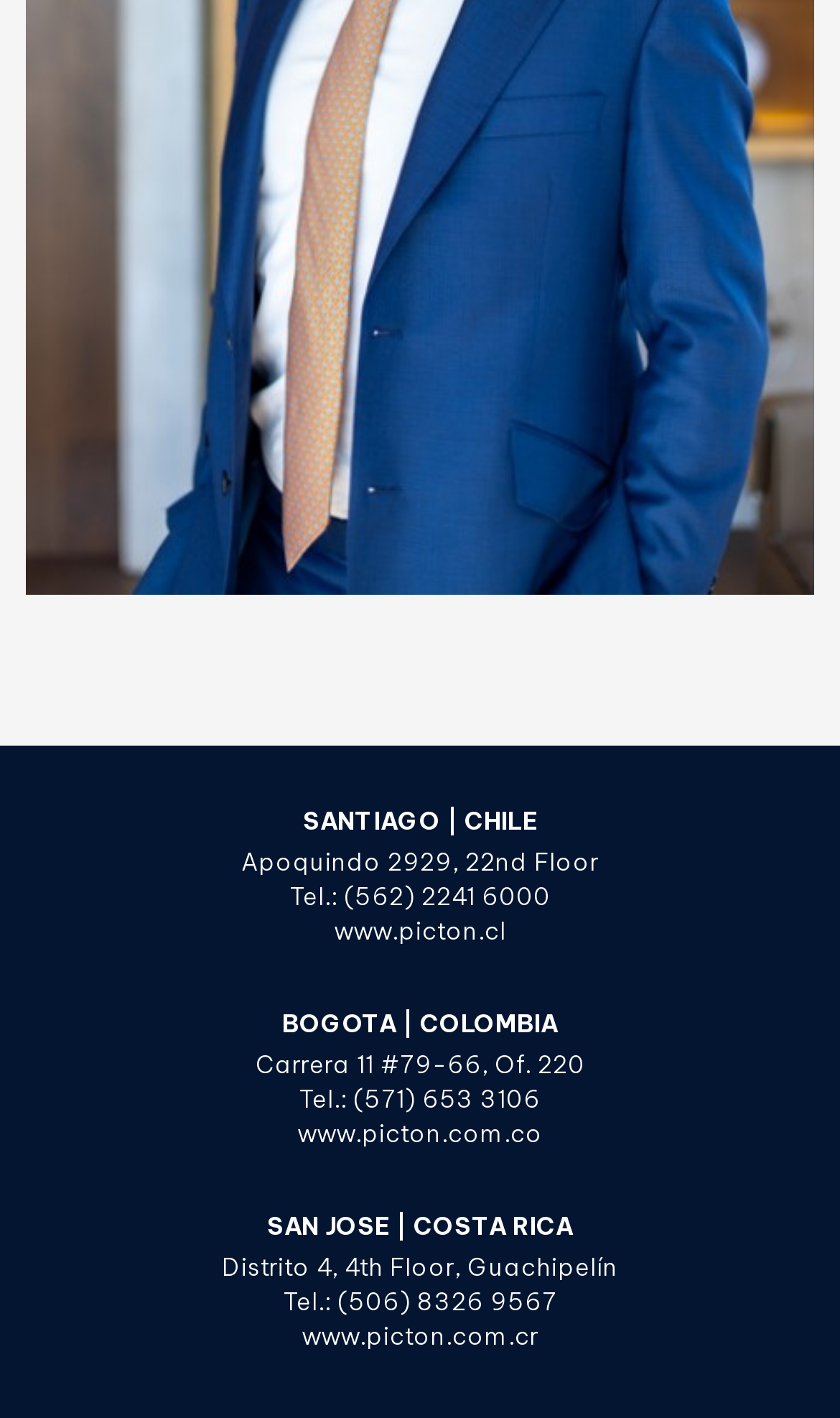Using the information in the image, could you please answer the following question in detail:
What is the floor number of the Santiago office?

I looked for the address of the Santiago office, which is listed under the 'SANTIAGO | CHILE' heading. The address mentions '22nd Floor', indicating that the office is located on this floor.